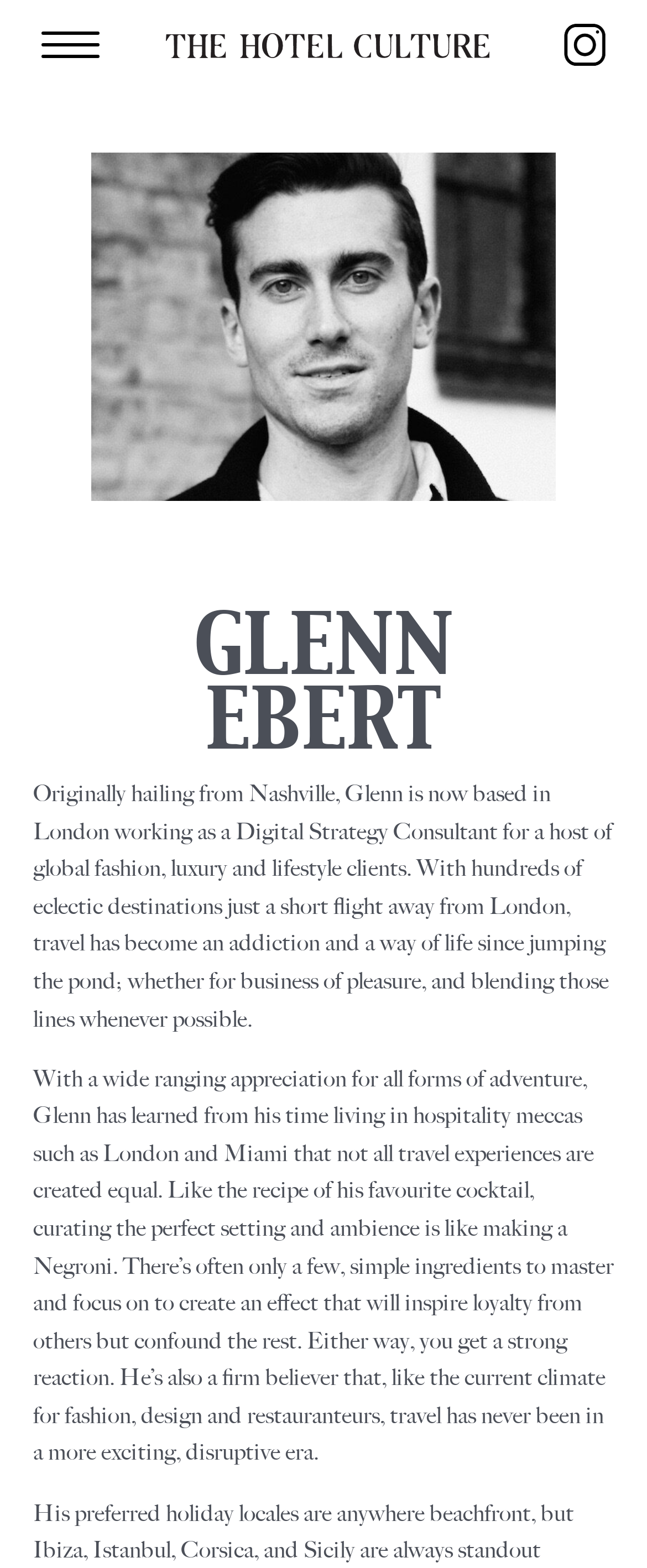Where is Glenn originally from?
Could you answer the question in a detailed manner, providing as much information as possible?

According to the StaticText element, Glenn is originally hailing from Nashville, which indicates his place of origin.